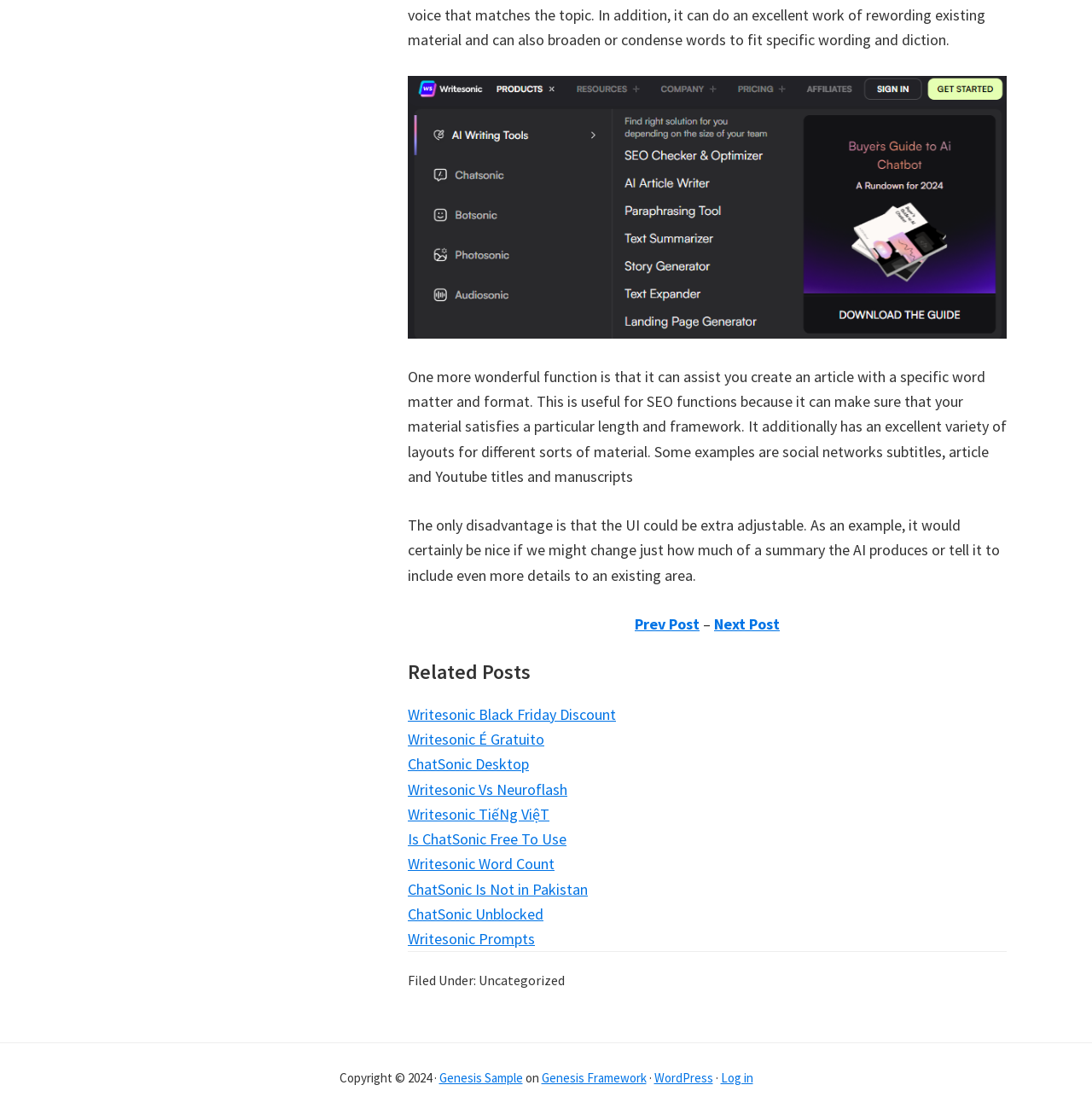Determine the bounding box coordinates of the clickable region to execute the instruction: "log in". The coordinates should be four float numbers between 0 and 1, denoted as [left, top, right, bottom].

[0.66, 0.96, 0.689, 0.975]